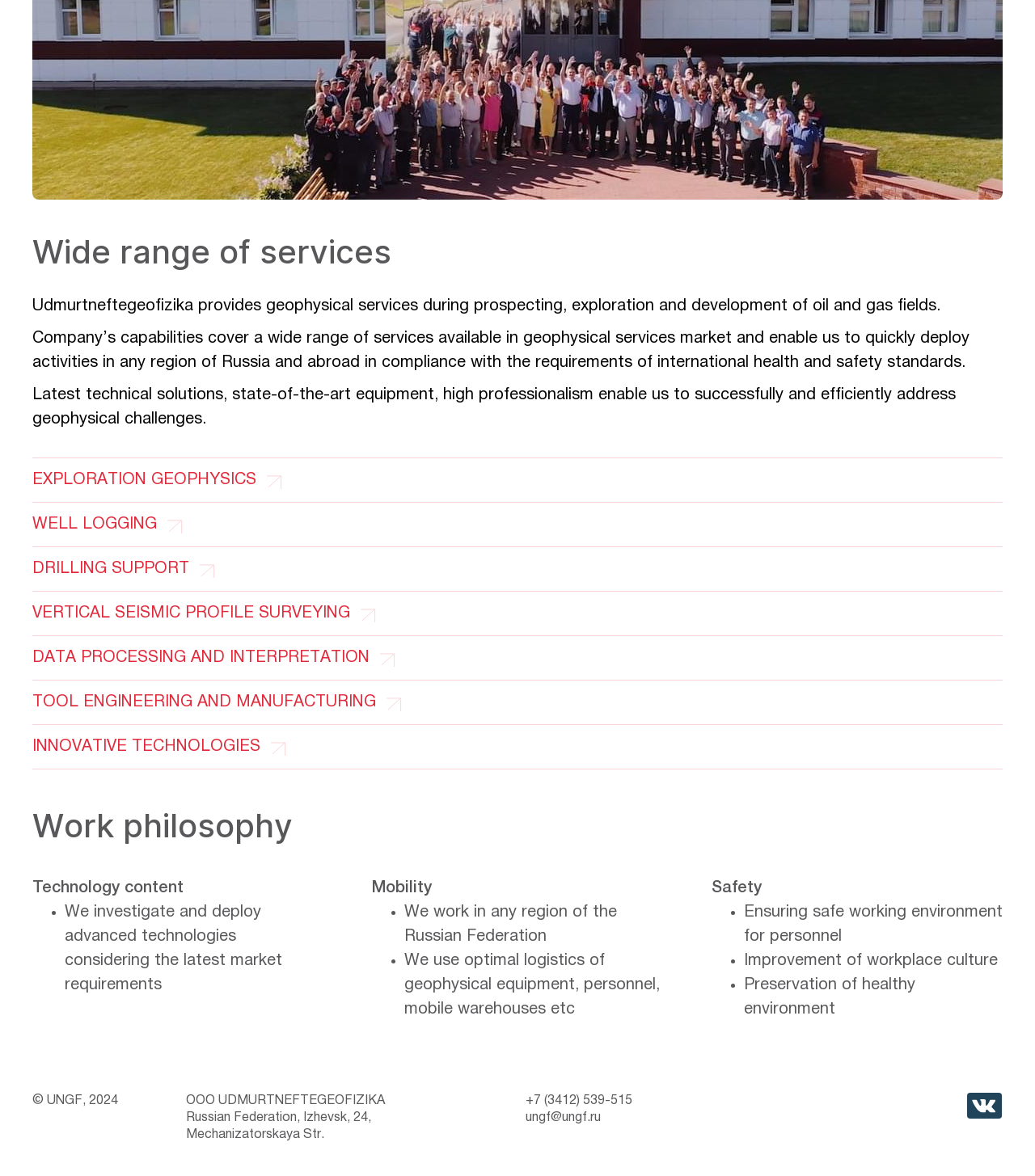Find the coordinates for the bounding box of the element with this description: "‪(484) 452-3250‬".

None